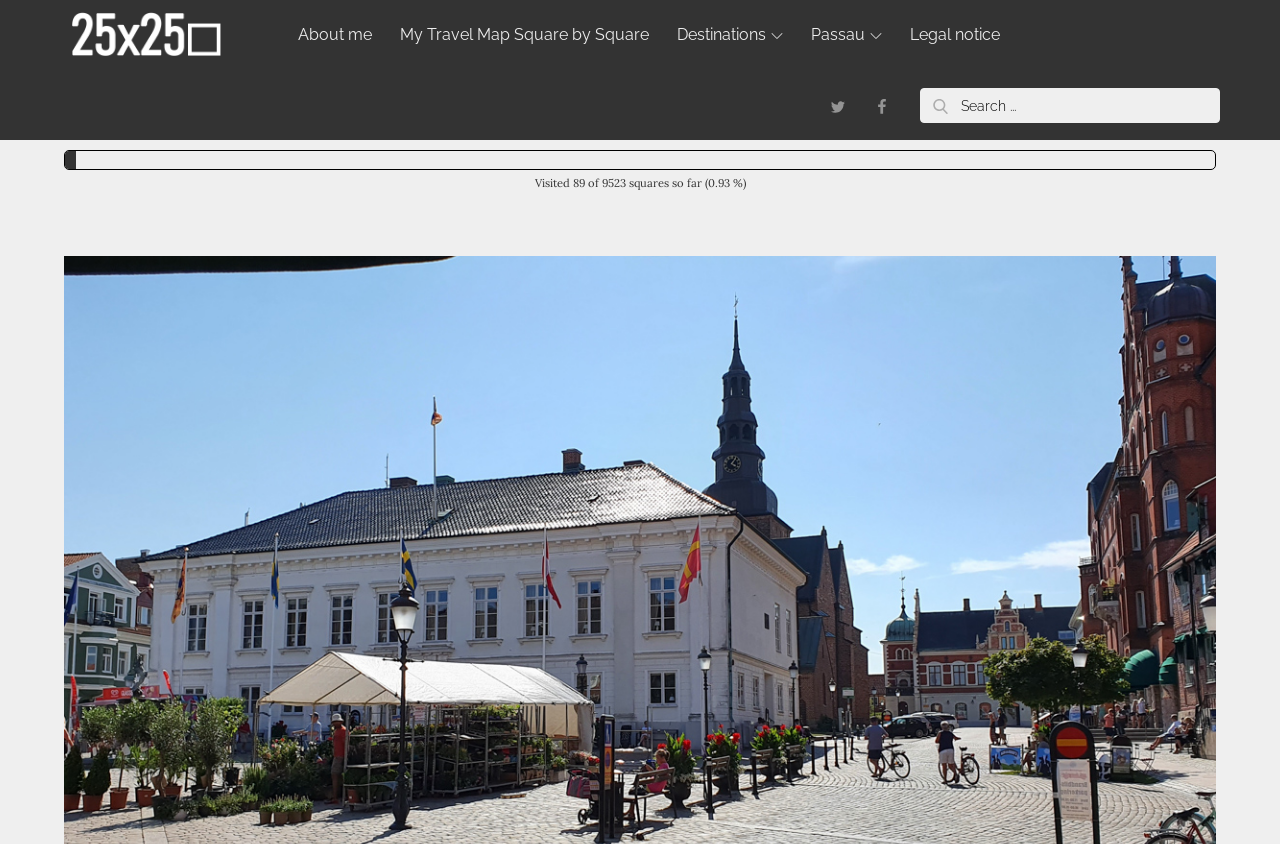Pinpoint the bounding box coordinates of the element you need to click to execute the following instruction: "View the Travel Map Square by Square". The bounding box should be represented by four float numbers between 0 and 1, in the format [left, top, right, bottom].

[0.303, 0.0, 0.517, 0.083]